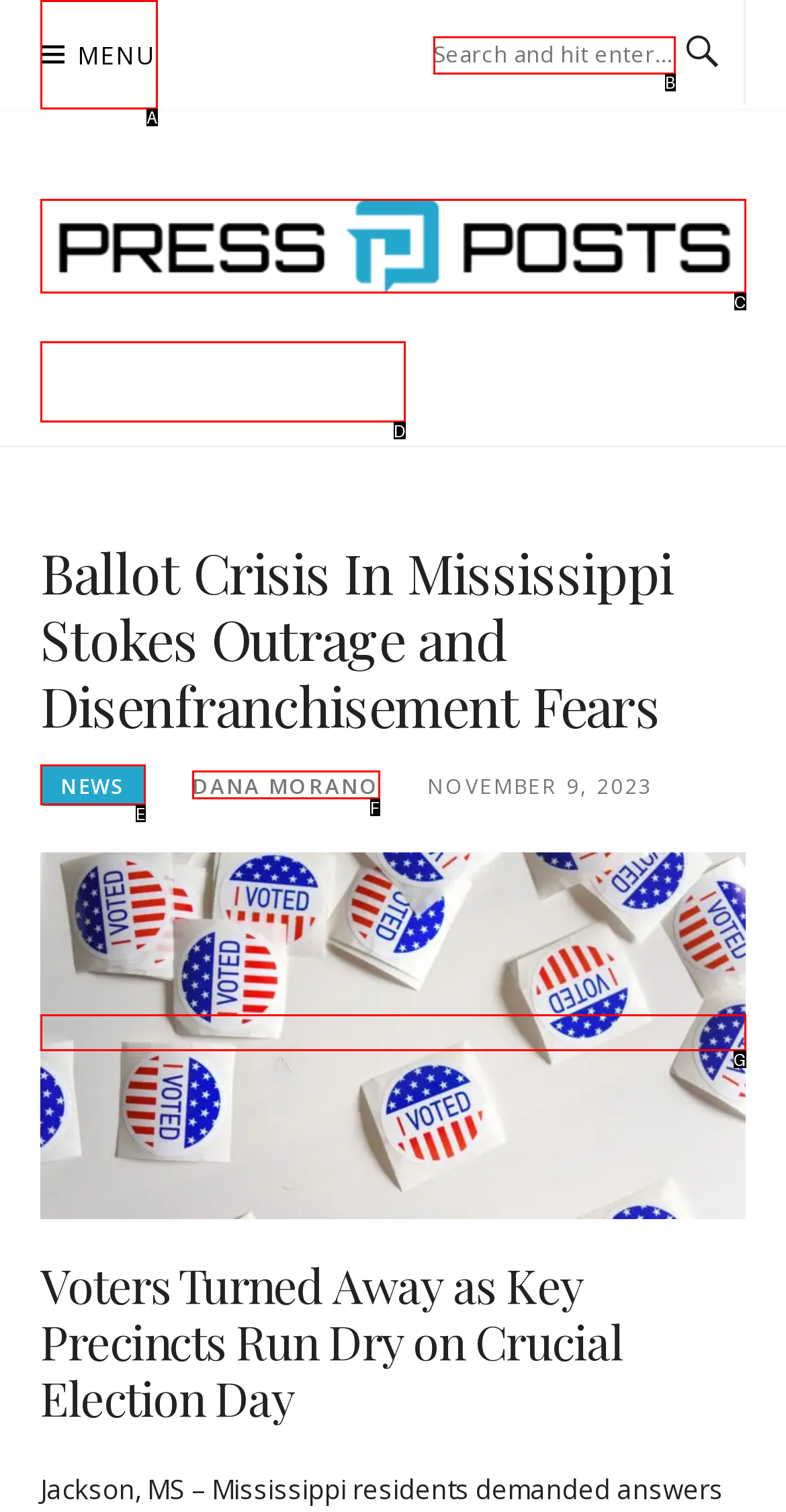Find the option that matches this description: Dana Morano
Provide the matching option's letter directly.

F